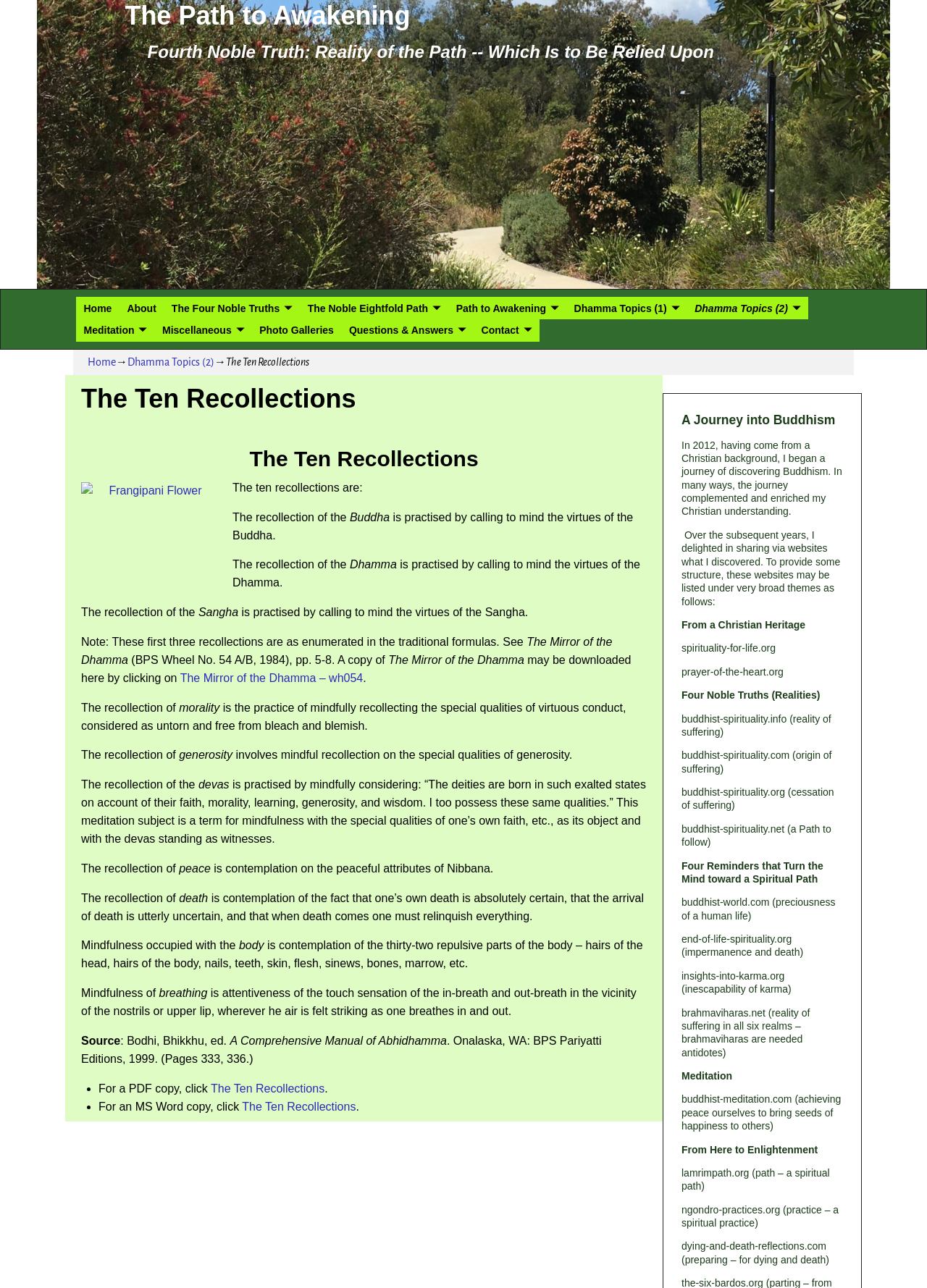Locate the bounding box of the UI element defined by this description: "Dhamma Topics (2)". The coordinates should be given as four float numbers between 0 and 1, formatted as [left, top, right, bottom].

[0.138, 0.277, 0.231, 0.286]